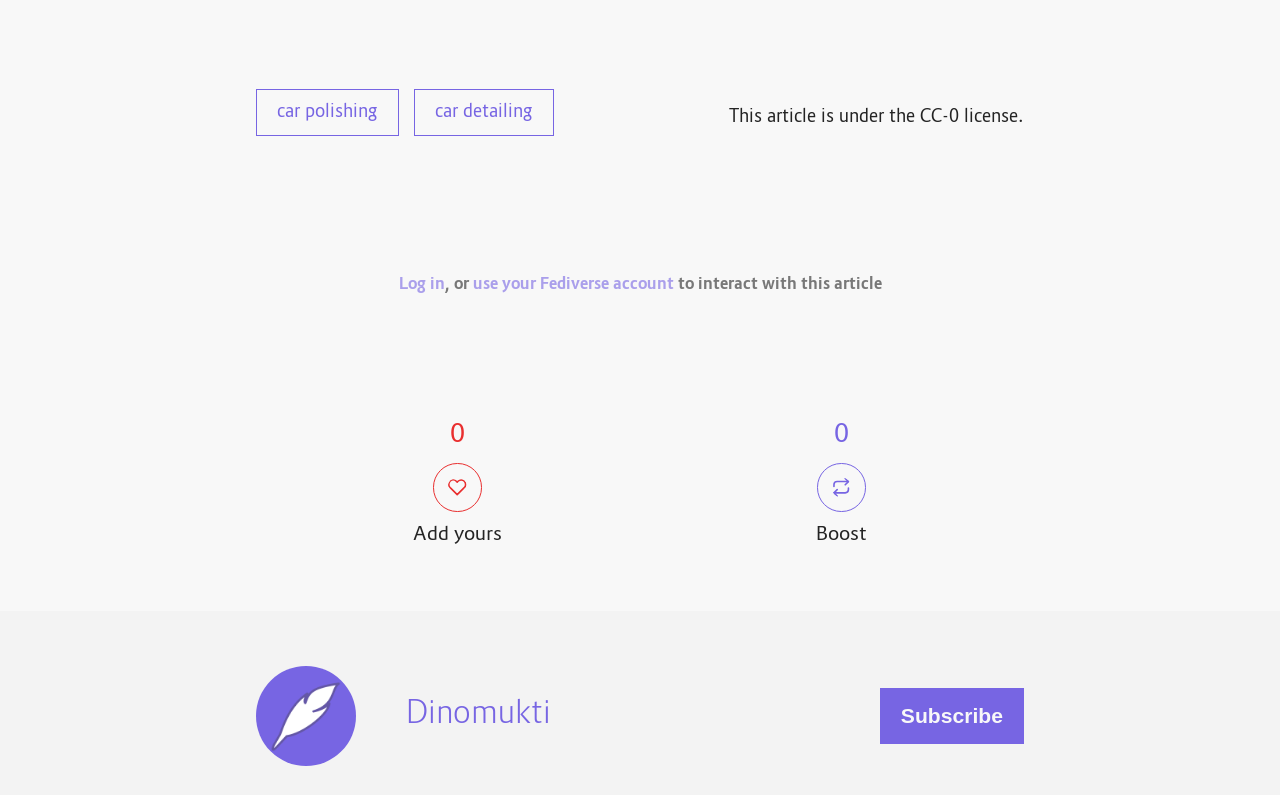Provide the bounding box coordinates of the HTML element this sentence describes: "use your Fediverse account". The bounding box coordinates consist of four float numbers between 0 and 1, i.e., [left, top, right, bottom].

[0.369, 0.345, 0.526, 0.372]